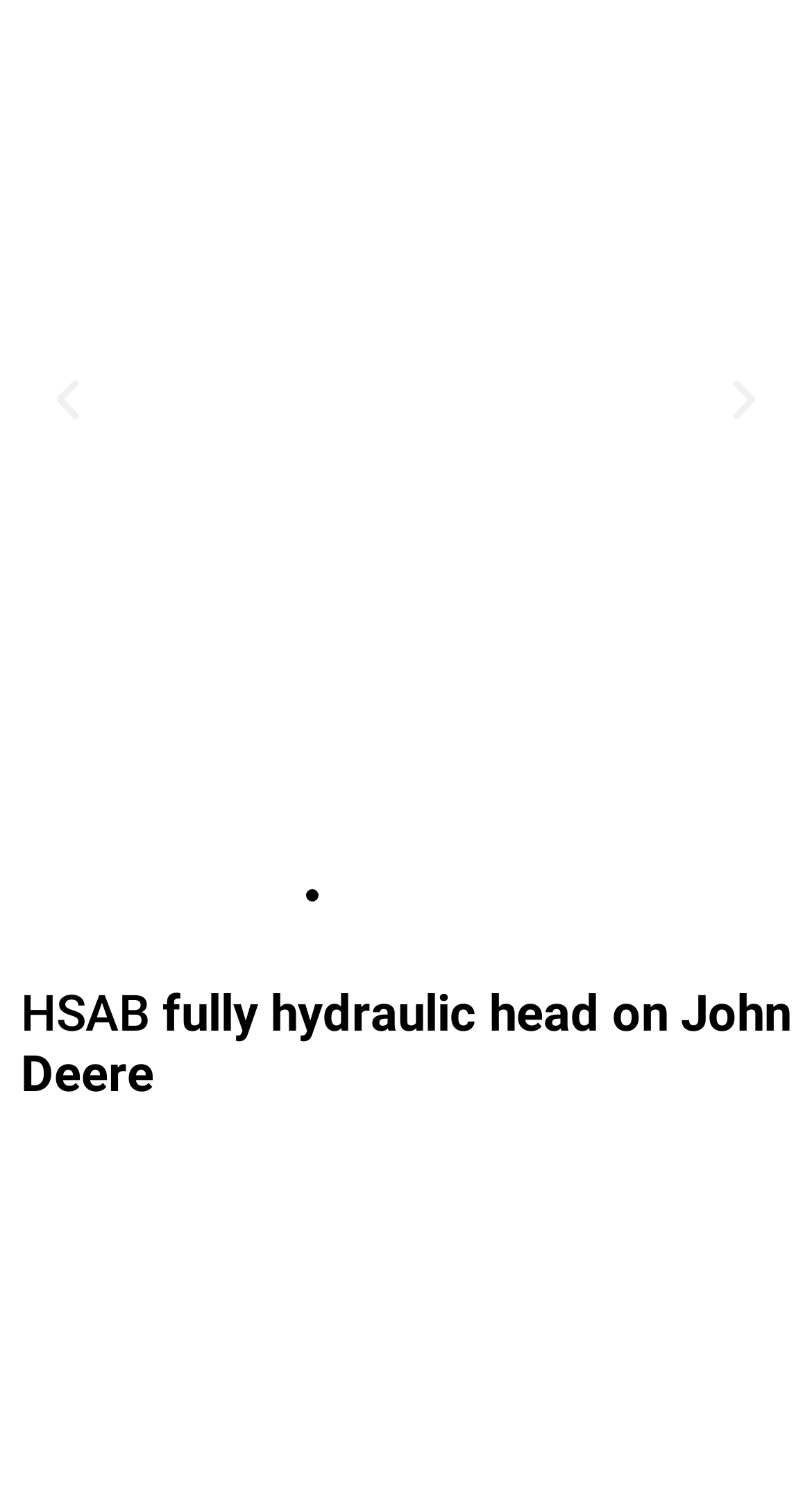Determine the bounding box for the described UI element: "aria-label="Next slide"".

[0.885, 0.248, 0.949, 0.283]